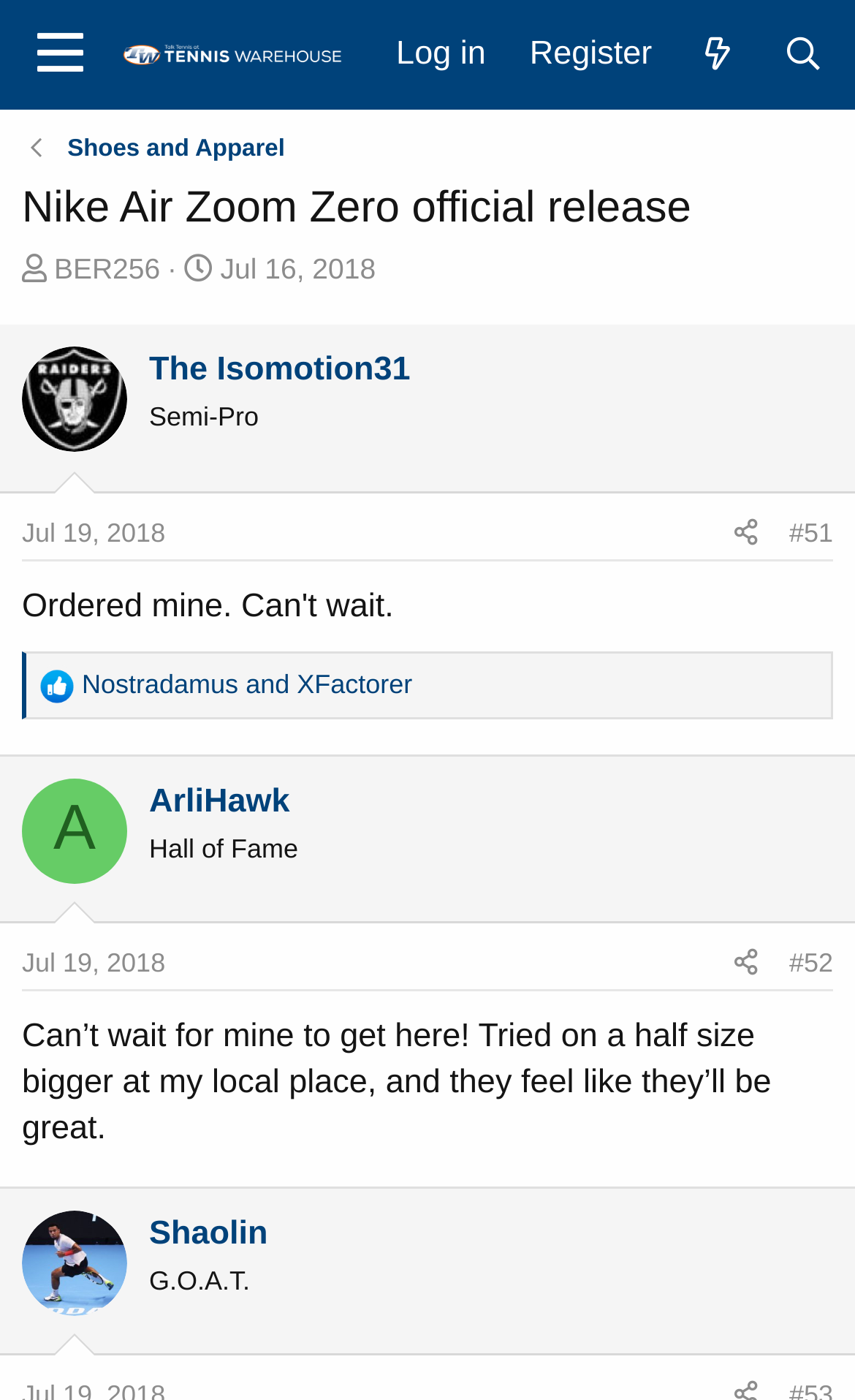What is the date of the first post? Using the information from the screenshot, answer with a single word or phrase.

Jul 16, 2018